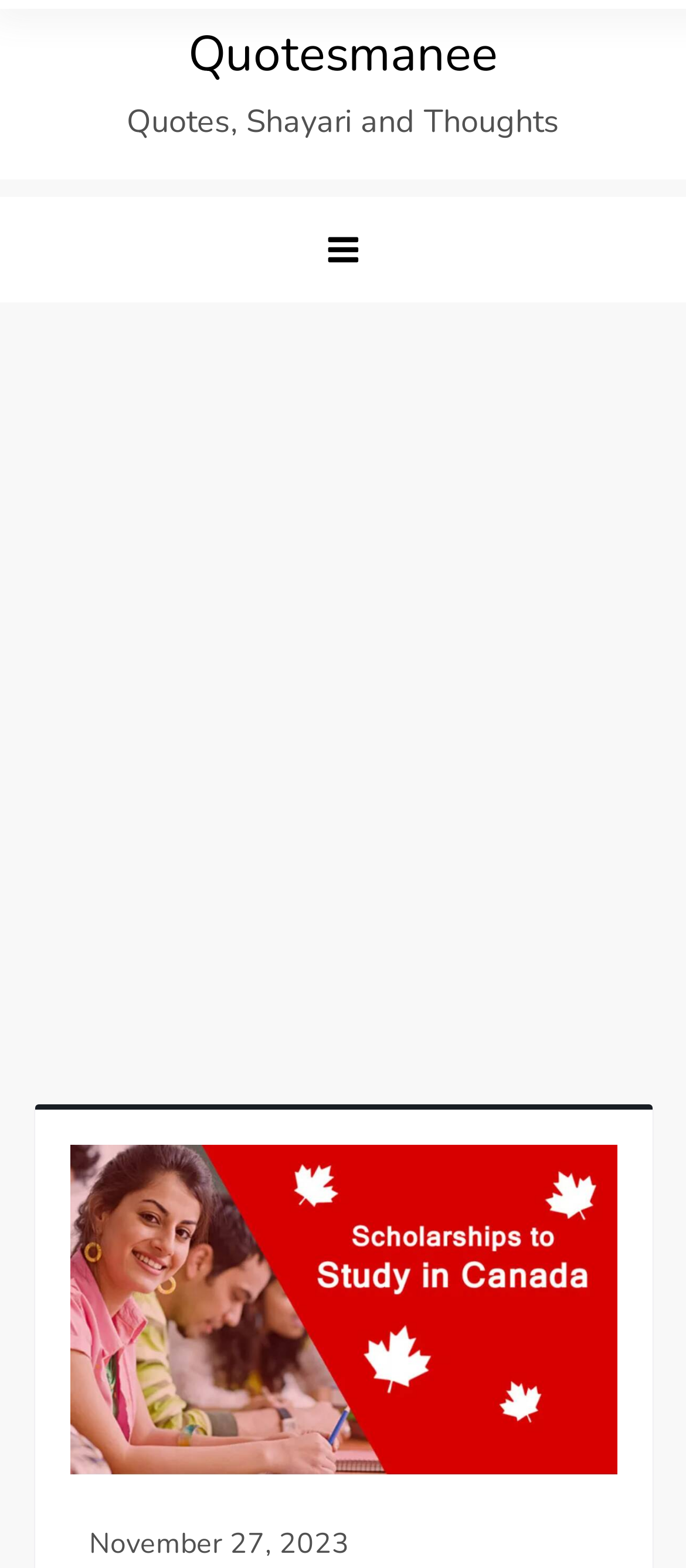What is the headline of the webpage?

Canadian Scholarship 2024 : Dollars for Scholars